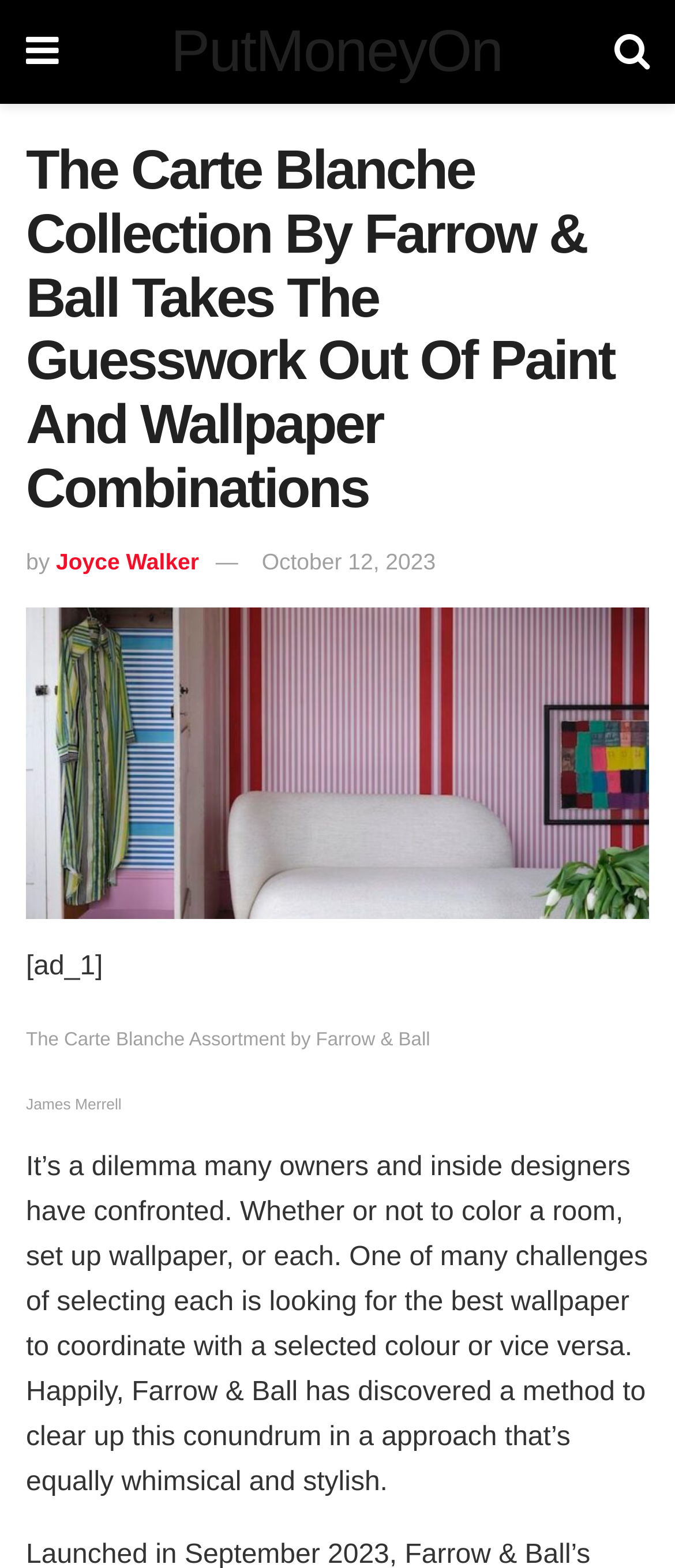Answer the following query concisely with a single word or phrase:
Who wrote the article?

Joyce Walker